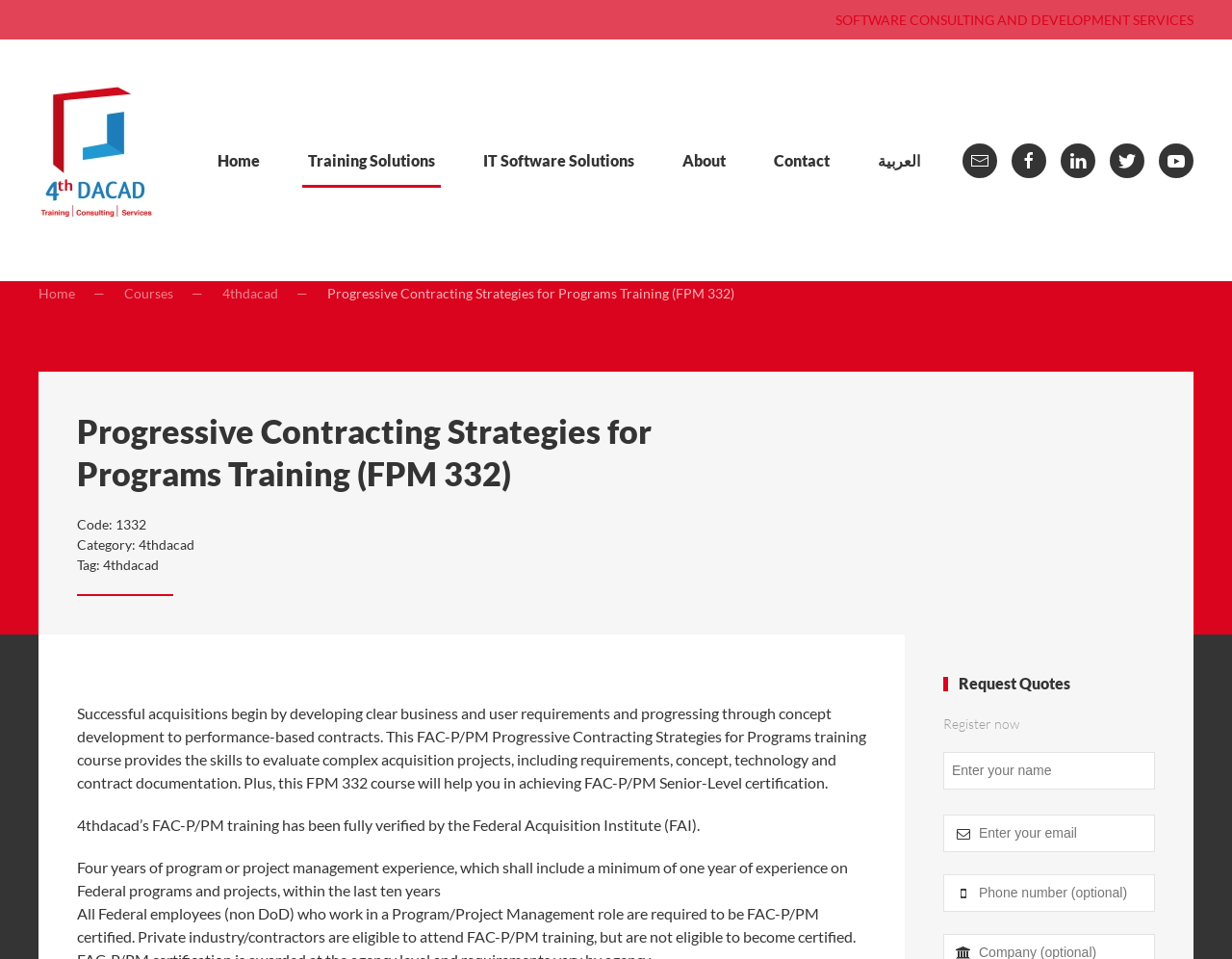Pinpoint the bounding box coordinates of the element to be clicked to execute the instruction: "Click the 'Home' link".

[0.172, 0.127, 0.216, 0.207]